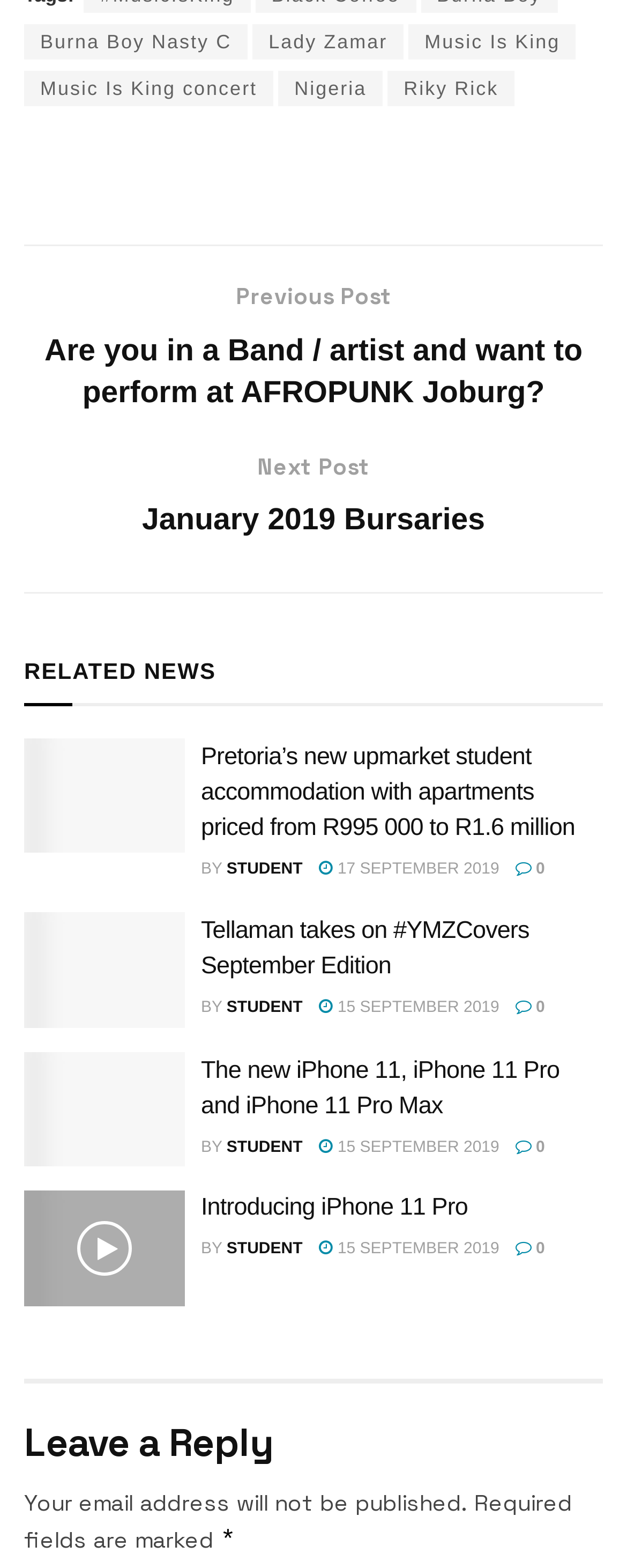Show the bounding box coordinates for the element that needs to be clicked to execute the following instruction: "Click on Burna Boy Nasty C link". Provide the coordinates in the form of four float numbers between 0 and 1, i.e., [left, top, right, bottom].

[0.038, 0.015, 0.395, 0.038]